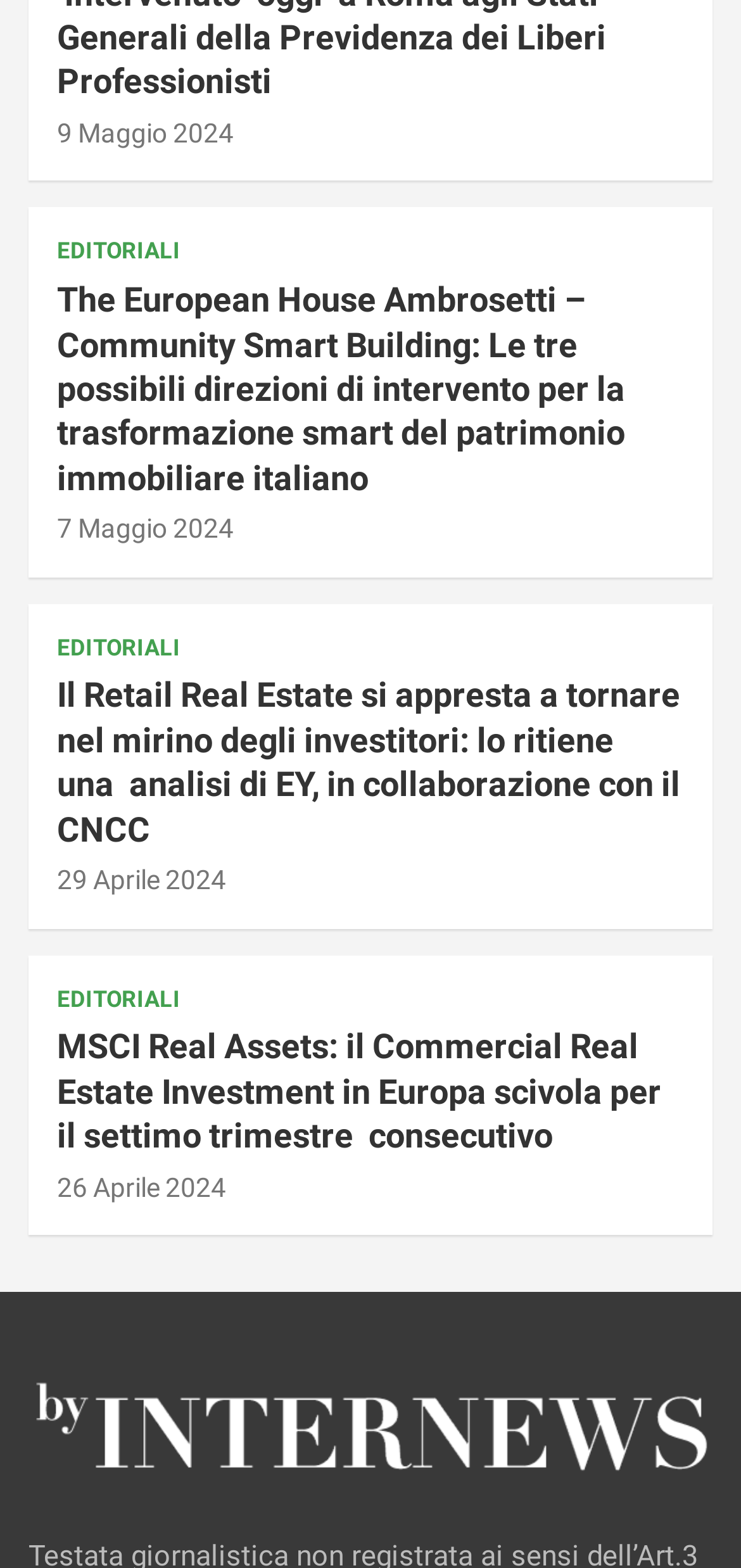How many headings are there on the page?
Using the image, provide a concise answer in one word or a short phrase.

3